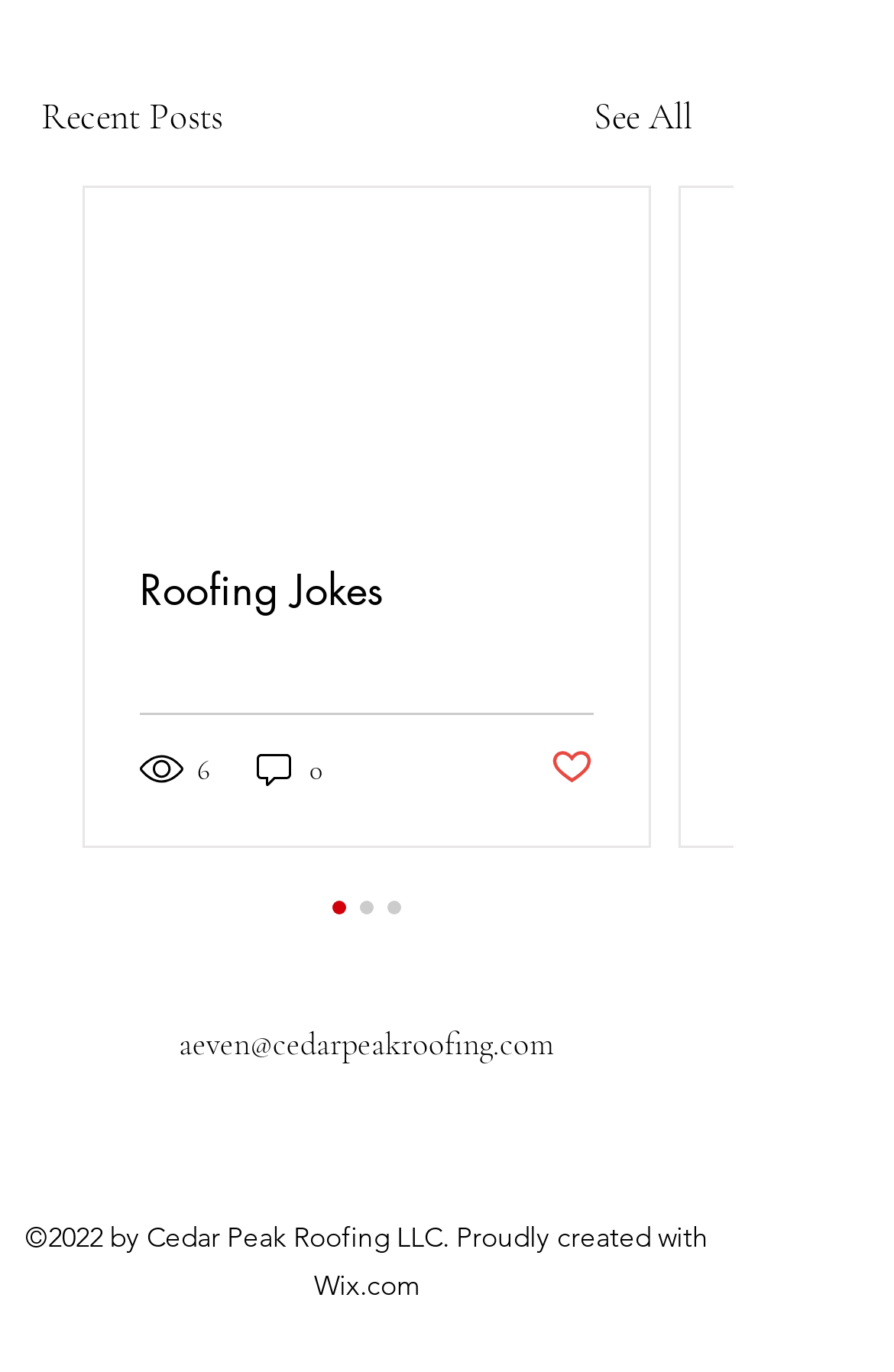Specify the bounding box coordinates of the element's area that should be clicked to execute the given instruction: "Contact Cedar Peak Roofing". The coordinates should be four float numbers between 0 and 1, i.e., [left, top, right, bottom].

[0.2, 0.746, 0.621, 0.774]